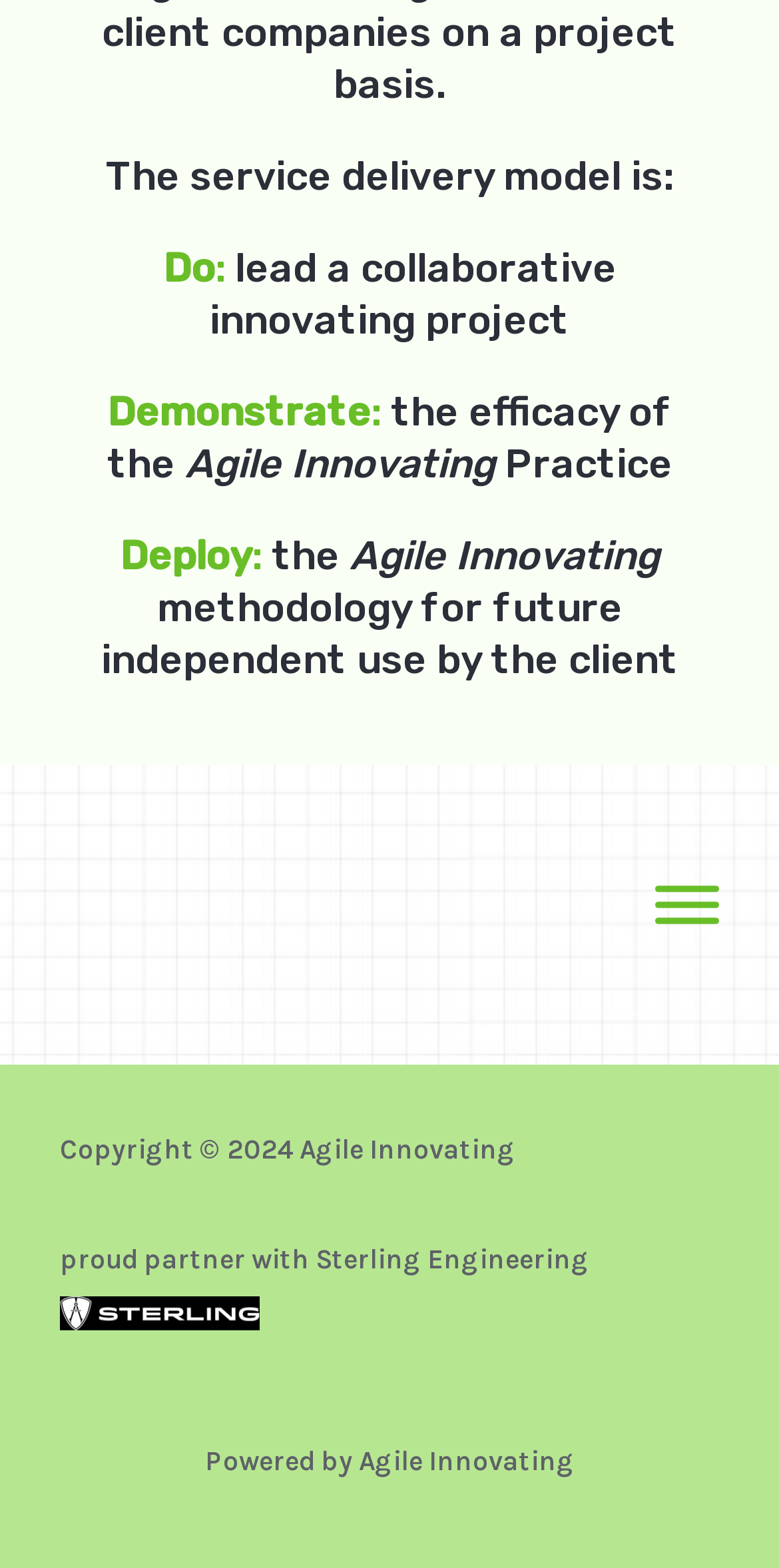Give a one-word or short phrase answer to the question: 
What is the name of the company that powers the website?

Agile Innovating